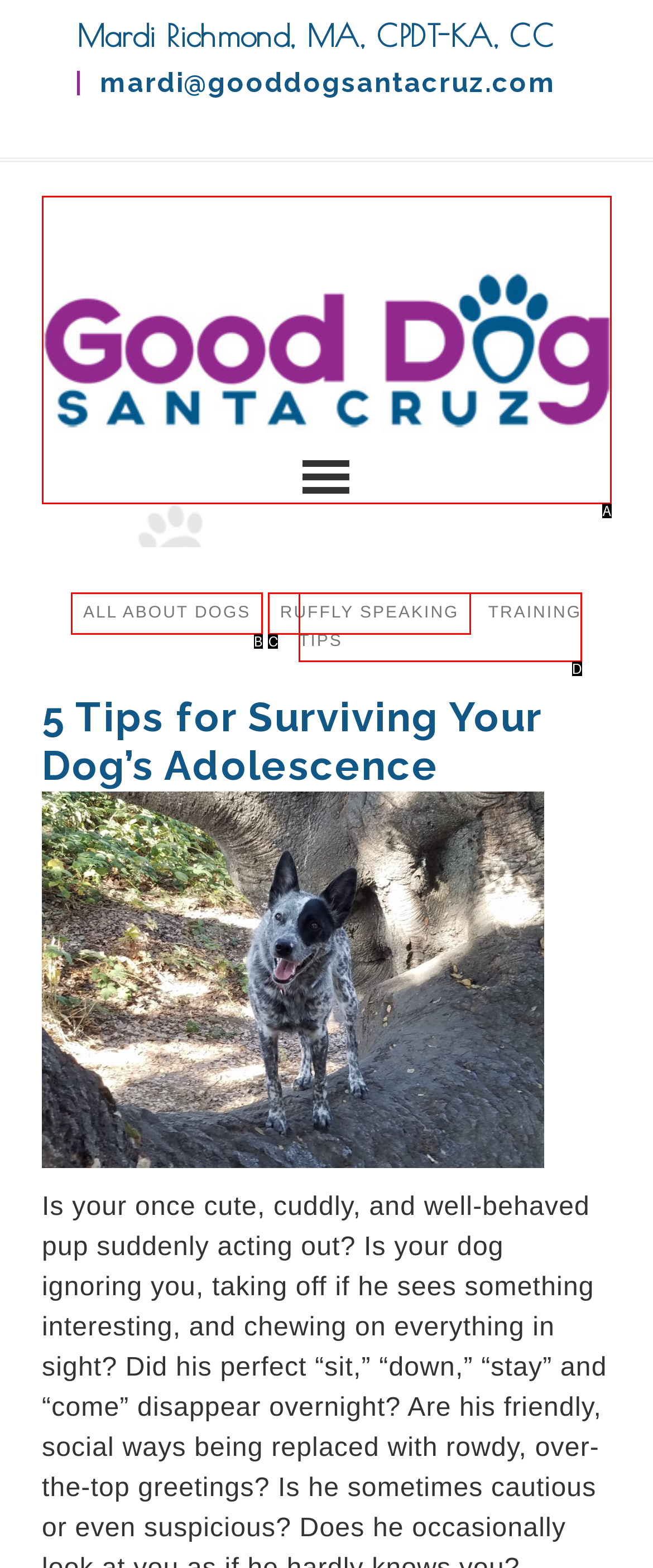Which lettered UI element aligns with this description: Good Dog Santa Cruz
Provide your answer using the letter from the available choices.

A